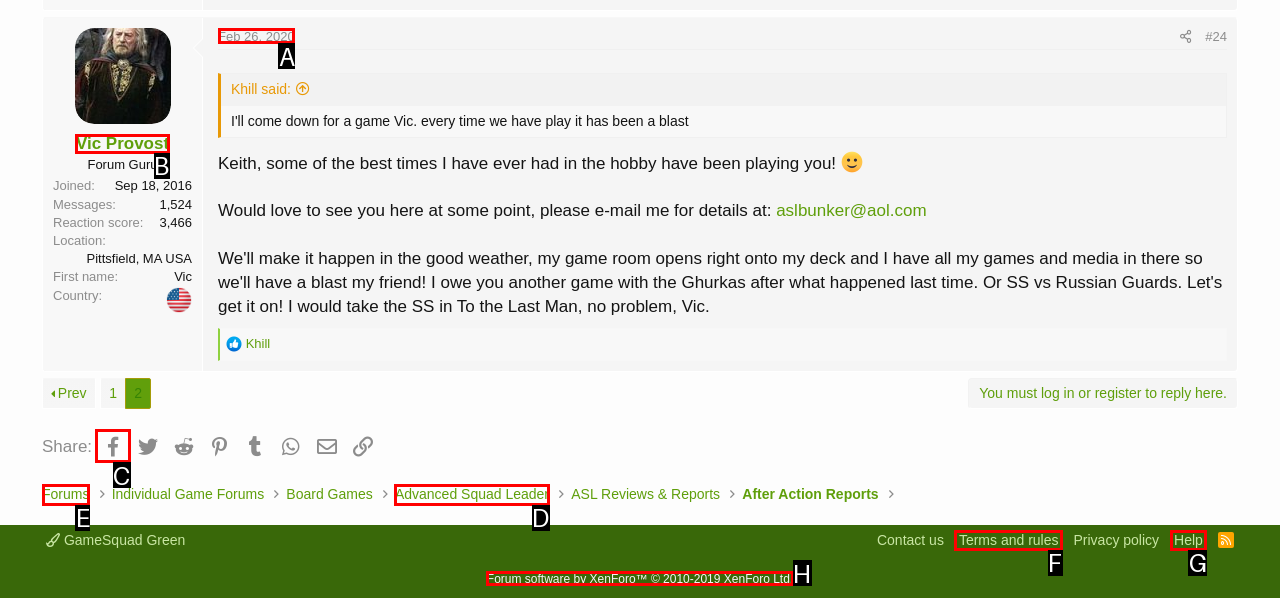Indicate the UI element to click to perform the task: View forum. Reply with the letter corresponding to the chosen element.

E